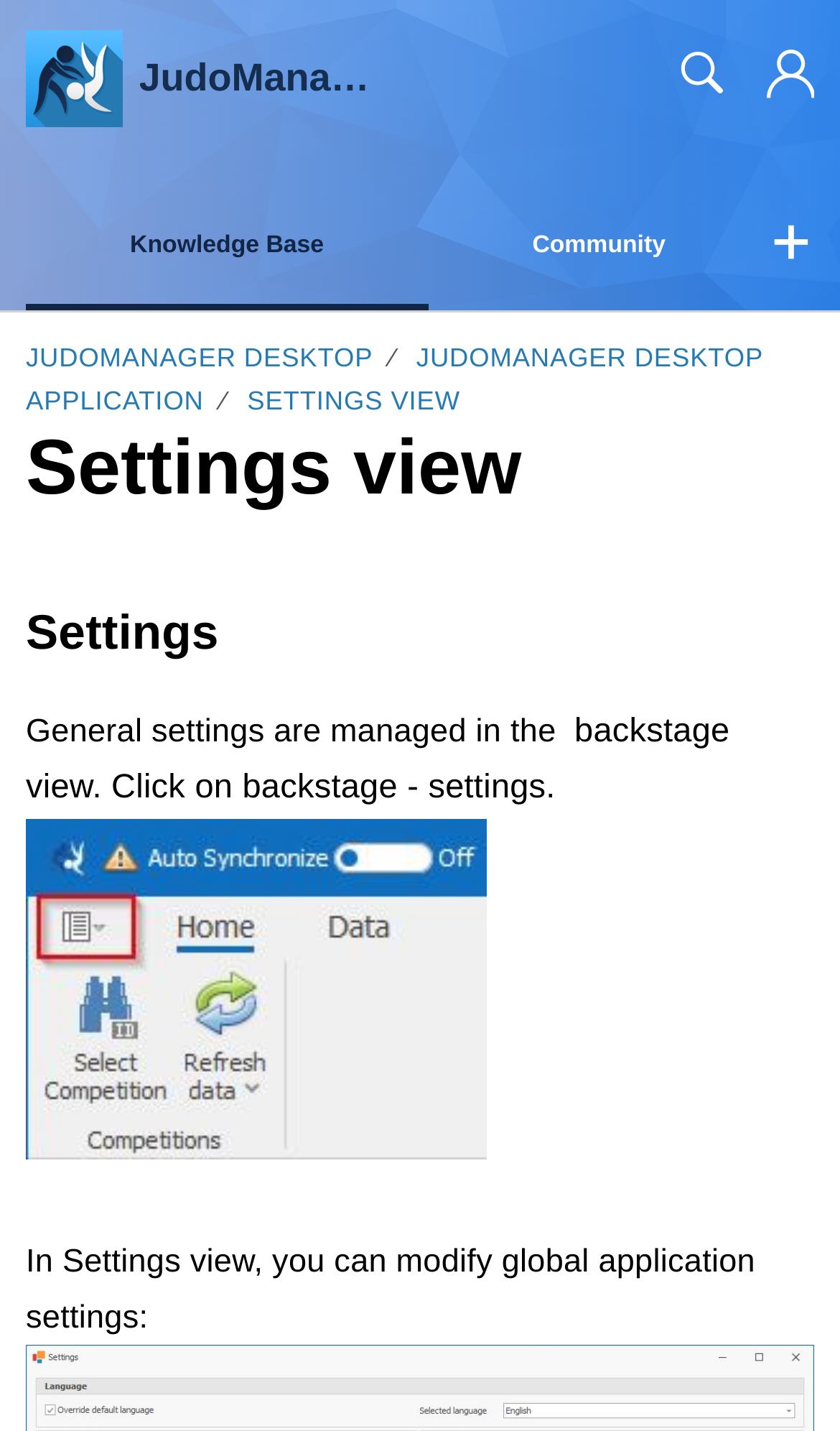Using the webpage screenshot, find the UI element described by aria-label="JudoManager home". Provide the bounding box coordinates in the format (top-left x, top-left y, bottom-right x, bottom-right y), ensuring all values are floating point numbers between 0 and 1.

[0.031, 0.02, 0.146, 0.088]